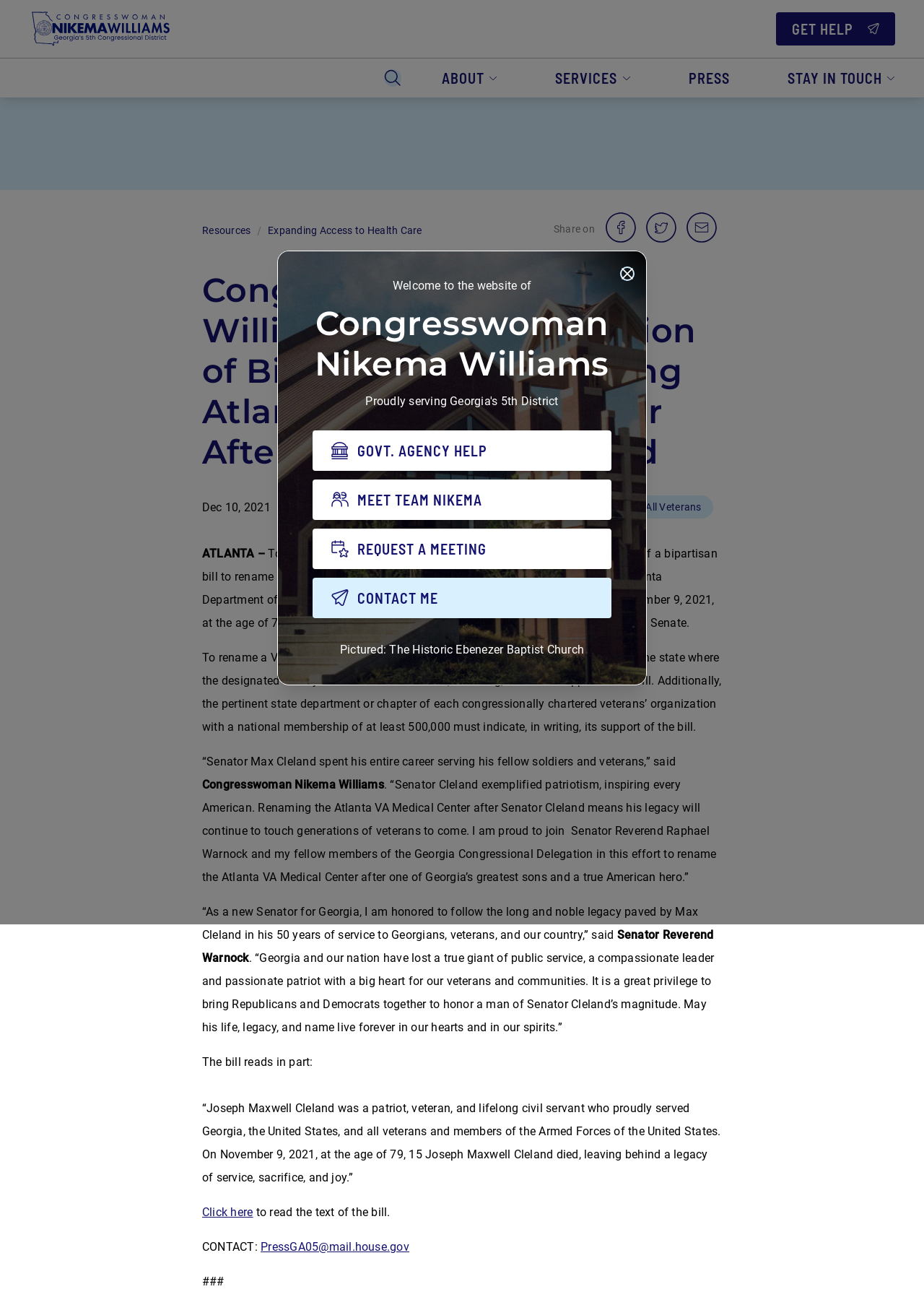Construct a thorough caption encompassing all aspects of the webpage.

This webpage is about Congresswoman Nikema Williams leading the introduction of a bipartisan bill to rename the metro Atlanta VA Medical Center after Senator Max Cleland. At the top of the page, there is a dialog box with a "Close" button. Below it, there is a heading that reads "Welcome to the website of Congresswoman Nikema Williams" followed by a subheading "Proudly serving 5th District". 

On the top navigation bar, there are several buttons, including "GOVT. AGENCY HELP", "MEET TEAM NIKEMA", "REQUEST A MEETING", "CONTACT ME", and "GET HELP". Below the navigation bar, there is a horizontal separator line. 

On the left side of the page, there are links to "Home", "ABOUT", "SERVICES", "PRESS", and "STAY IN TOUCH". On the right side, there is a search button. 

The main content of the page is an article about the bipartisan bill, which includes a heading, a date "Dec 10, 2021", and several paragraphs of text. The article mentions that Senator Max Cleland passed away on November 9, 2021, and that the bill aims to rename the metro Atlanta VA Medical Center after him. There are also quotes from Congresswoman Nikema Williams and Senator Reverend Raphael Warnock. 

At the bottom of the page, there is a link to read the text of the bill and a contact email address.